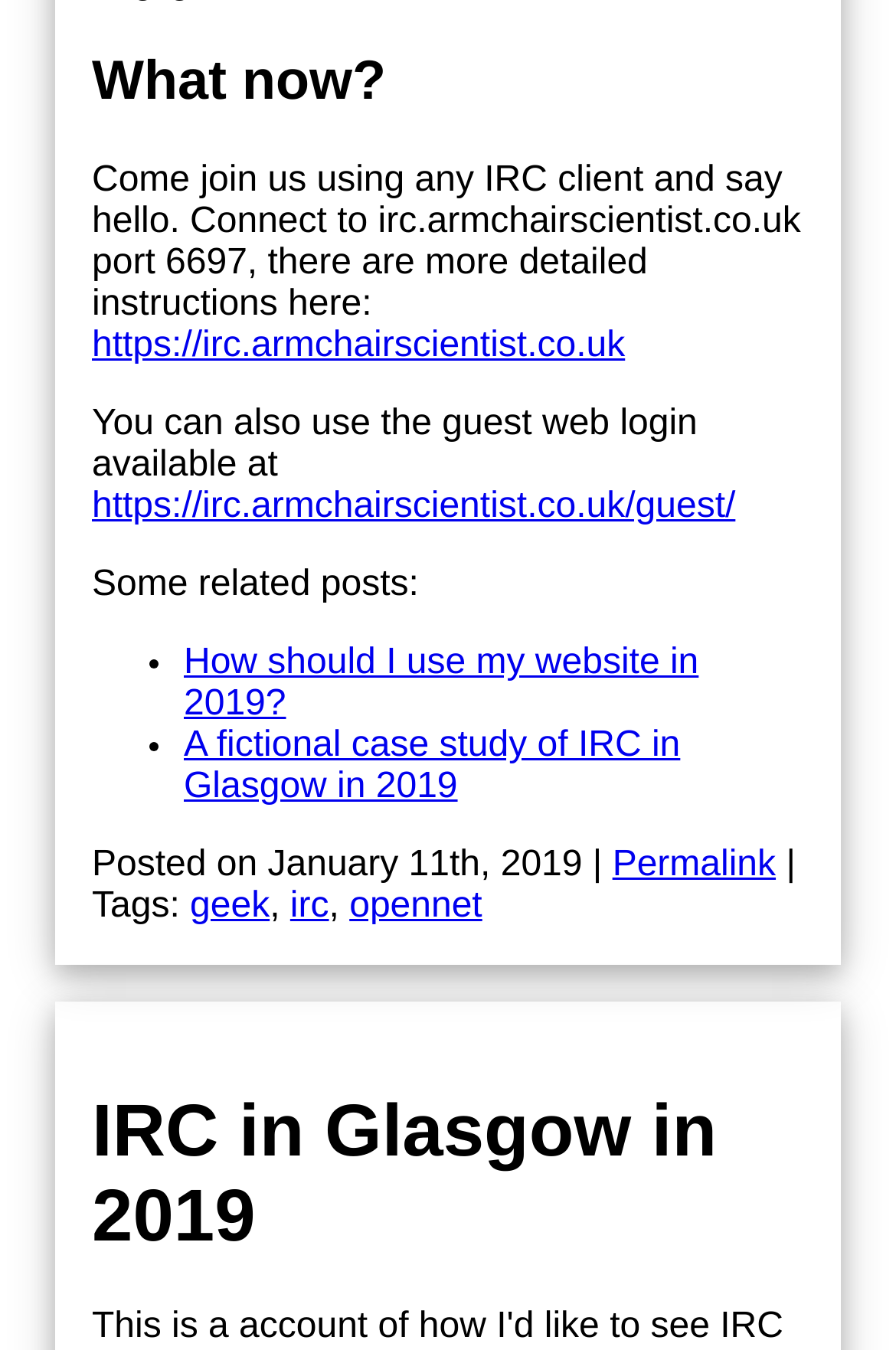Could you determine the bounding box coordinates of the clickable element to complete the instruction: "View the related post about using a website in 2019"? Provide the coordinates as four float numbers between 0 and 1, i.e., [left, top, right, bottom].

[0.205, 0.477, 0.78, 0.537]